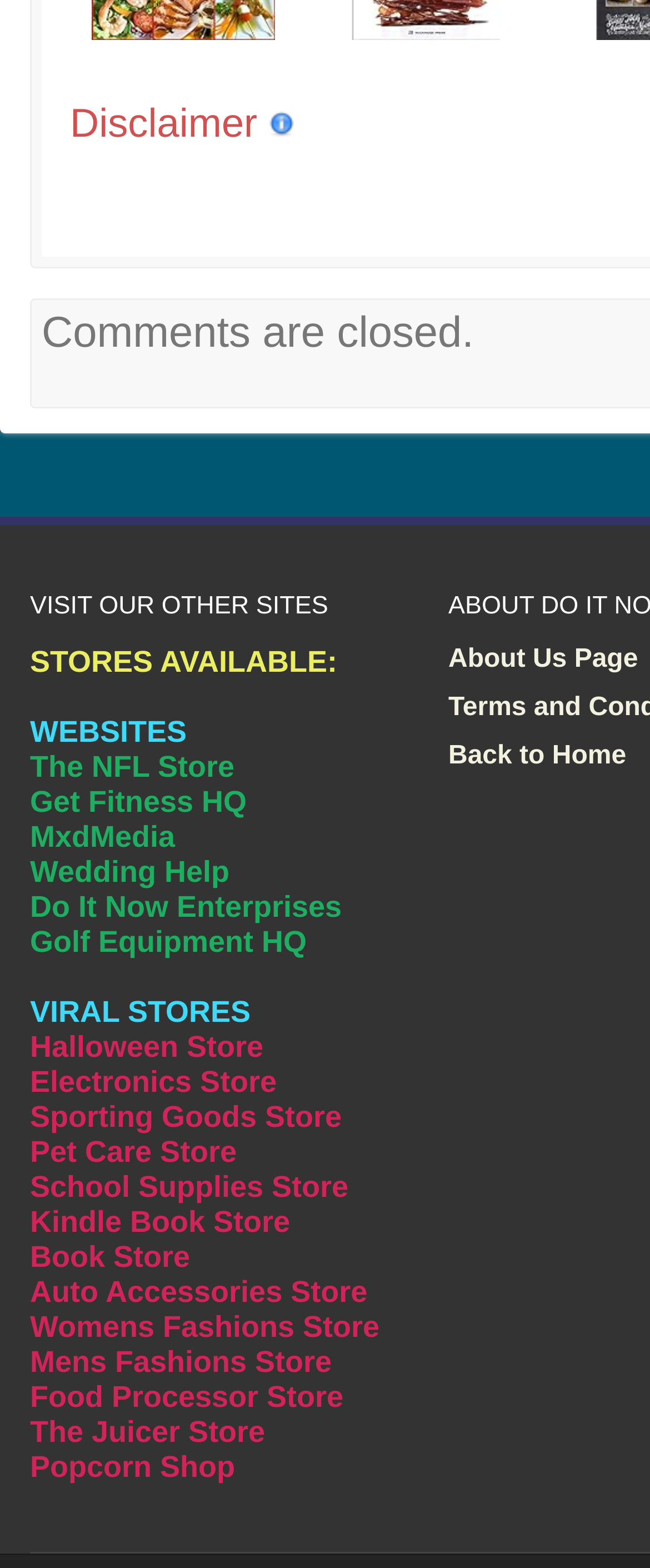From the image, can you give a detailed response to the question below:
What is the position of the 'About Us Page' link?

I checked the bounding box coordinates of the 'About Us Page' link and found that its y1 and y2 values are 0.412 and 0.43, respectively, which indicates that it is located at the bottom of the page. Its x1 and x2 values are 0.69 and 0.982, respectively, which indicates that it is located at the right side of the page.